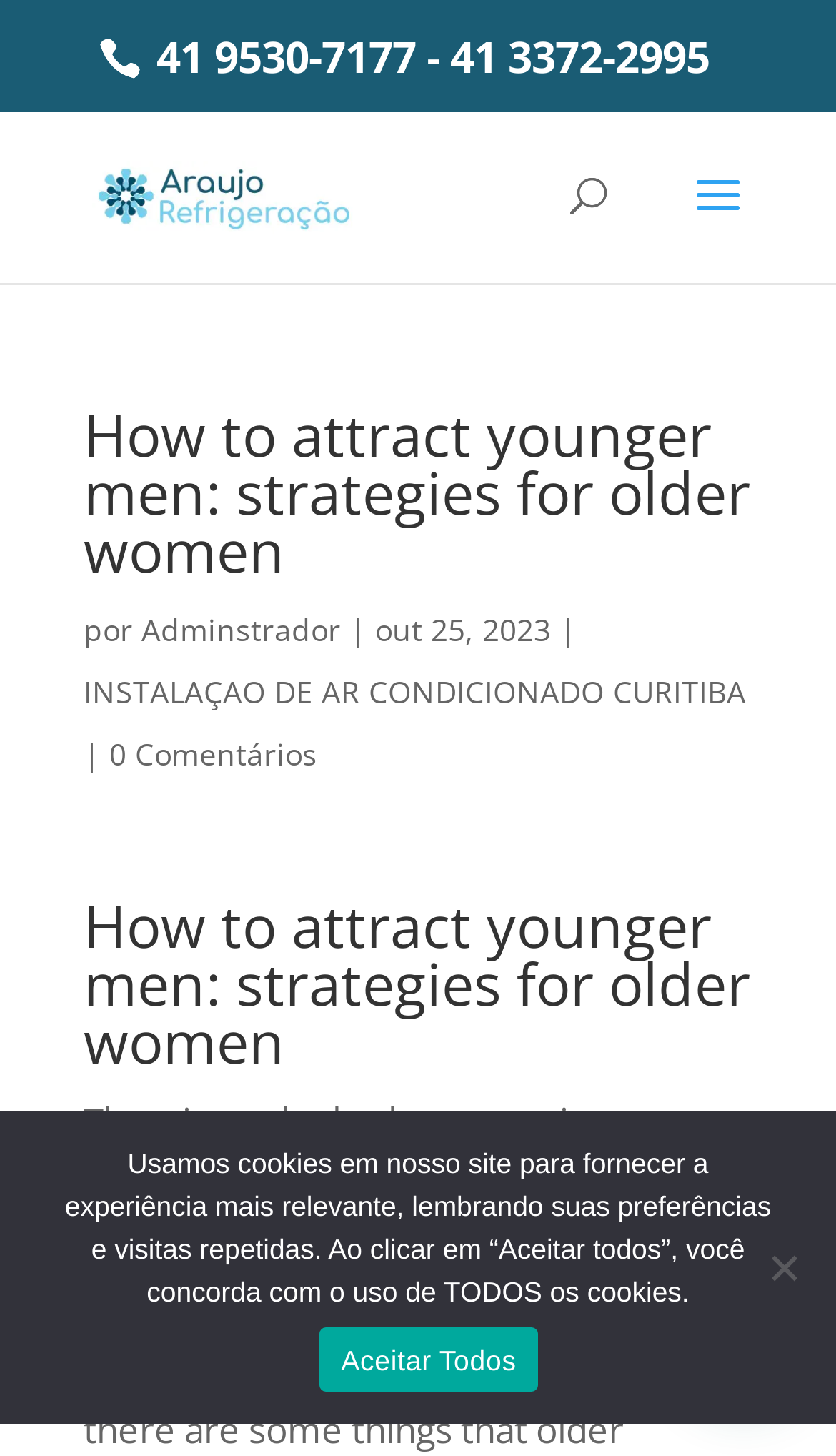Detail the various sections and features of the webpage.

The webpage appears to be a blog or article page, with a focus on the topic "How to attract younger men: strategies for older women". At the top of the page, there are two phone numbers, "41 9530-7177" and "41 3372-2995", separated by a dash, which may be contact information for the author or the website.

Below the phone numbers, there is a link to "MANUTENÇÃO DE AR CONDICIONADO E REFRIGERADORES EM CURITIBA", which is accompanied by an image. This section takes up a significant portion of the top section of the page.

On the right side of the page, there is a search box with a label "Pesquisar por:", allowing users to search for content on the website.

The main content of the page is divided into sections, with headings that repeat the title "How to attract younger men: strategies for older women". The first section appears to be an introduction or summary, with text that is not fully described in the accessibility tree.

Below the introduction, there are links to related topics, including "INSTALAÇAO DE AR CONDICIONADO CURITIBA" and "Adminstrador", as well as a date "out 25, 2023". There is also a link to "0 Comentários", suggesting that the page allows users to leave comments.

Further down the page, there is a call-to-action button "Ola, faça um orçamento!" (Hello, get a quote!), which may be related to the topic of air conditioning maintenance mentioned earlier.

At the very bottom of the page, there is a cookie notice dialog box, which informs users about the website's use of cookies and provides options to accept or decline them.